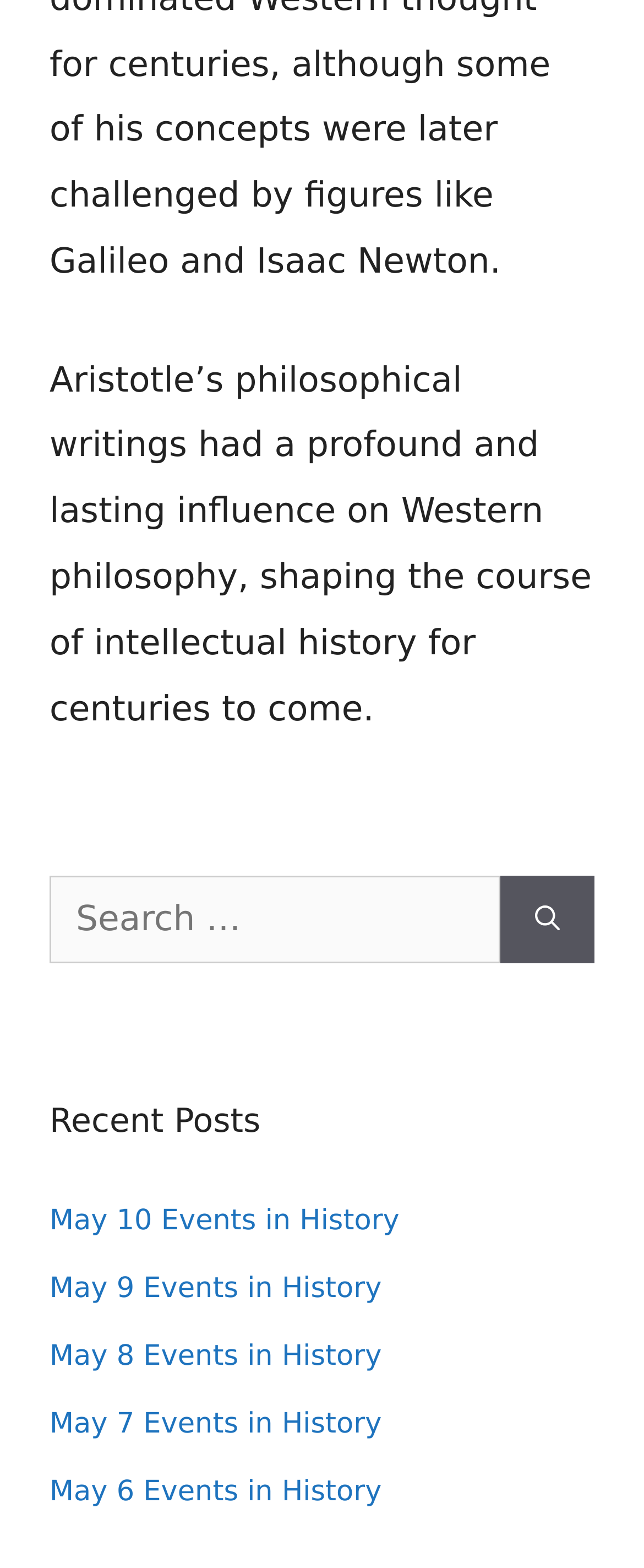How many recent posts are listed?
Provide a detailed and well-explained answer to the question.

The webpage has a section titled 'Recent Posts' which lists five links to different articles, namely 'May 10 Events in History', 'May 9 Events in History', 'May 8 Events in History', 'May 7 Events in History', and 'May 6 Events in History'. Therefore, there are five recent posts listed.